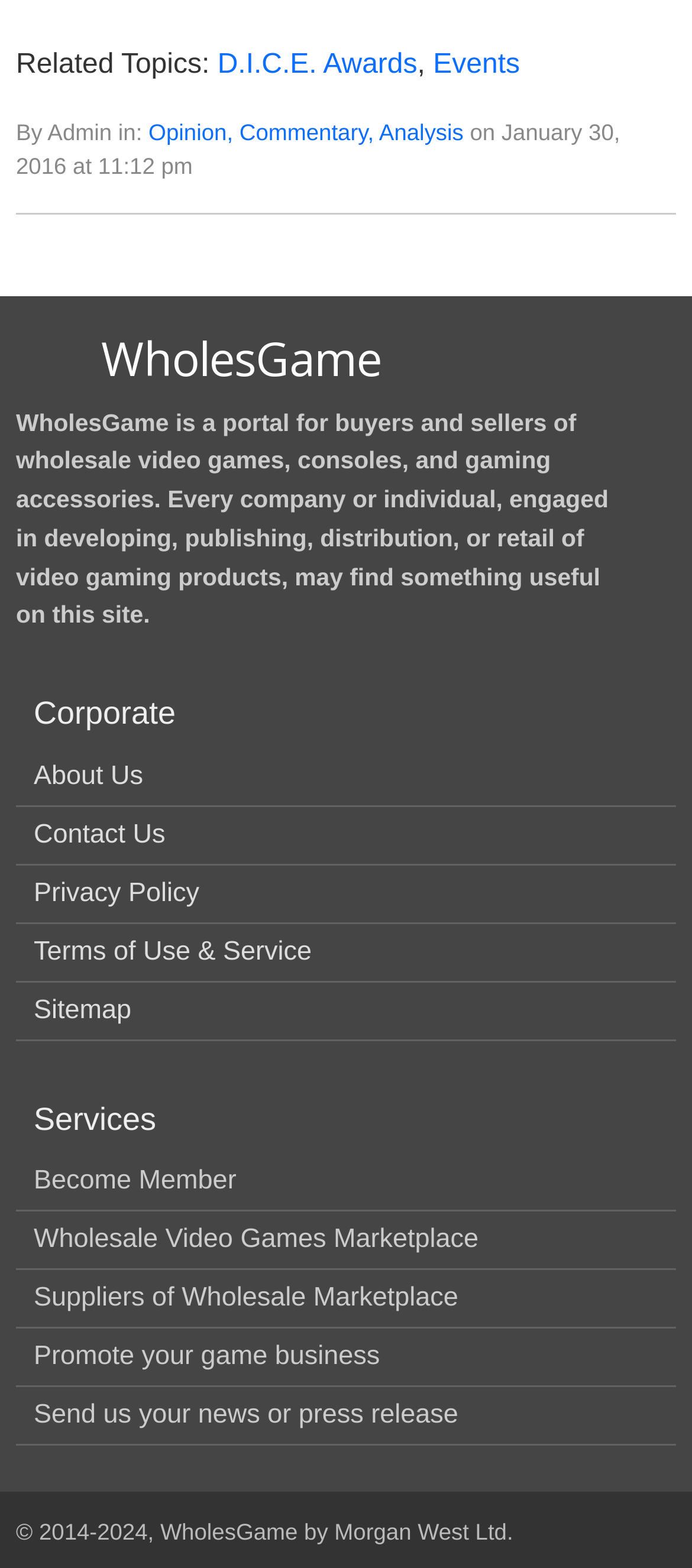Provide the bounding box coordinates of the area you need to click to execute the following instruction: "Check the 'Copyright' information".

[0.023, 0.969, 0.742, 0.986]